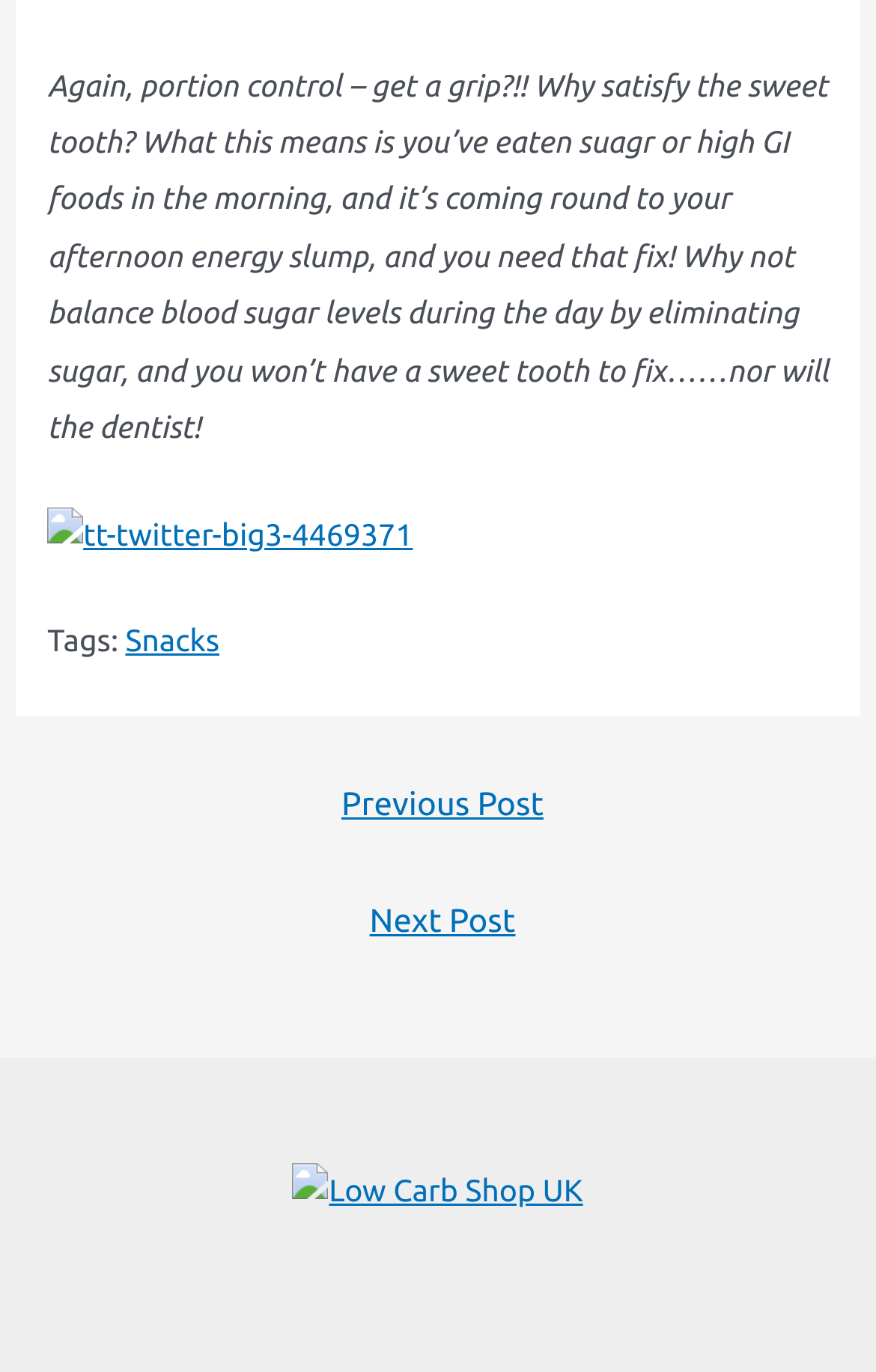Examine the image and give a thorough answer to the following question:
How many social media links are on the page?

There is one social media link, a Twitter link, located above the 'Tags:' section, which is represented by a Twitter icon.